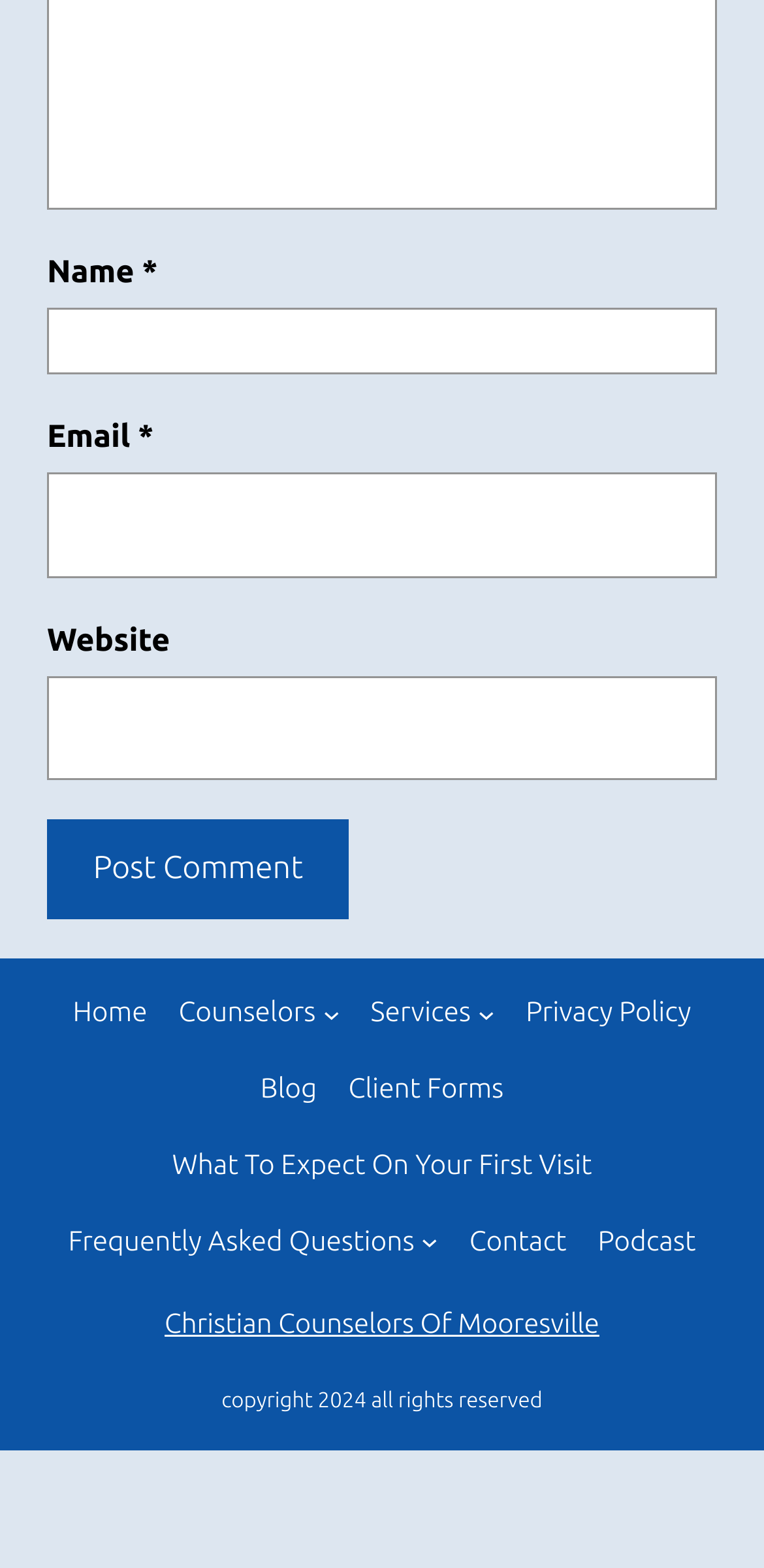Please find the bounding box coordinates of the element that needs to be clicked to perform the following instruction: "Go to the Home page". The bounding box coordinates should be four float numbers between 0 and 1, represented as [left, top, right, bottom].

[0.095, 0.632, 0.193, 0.66]